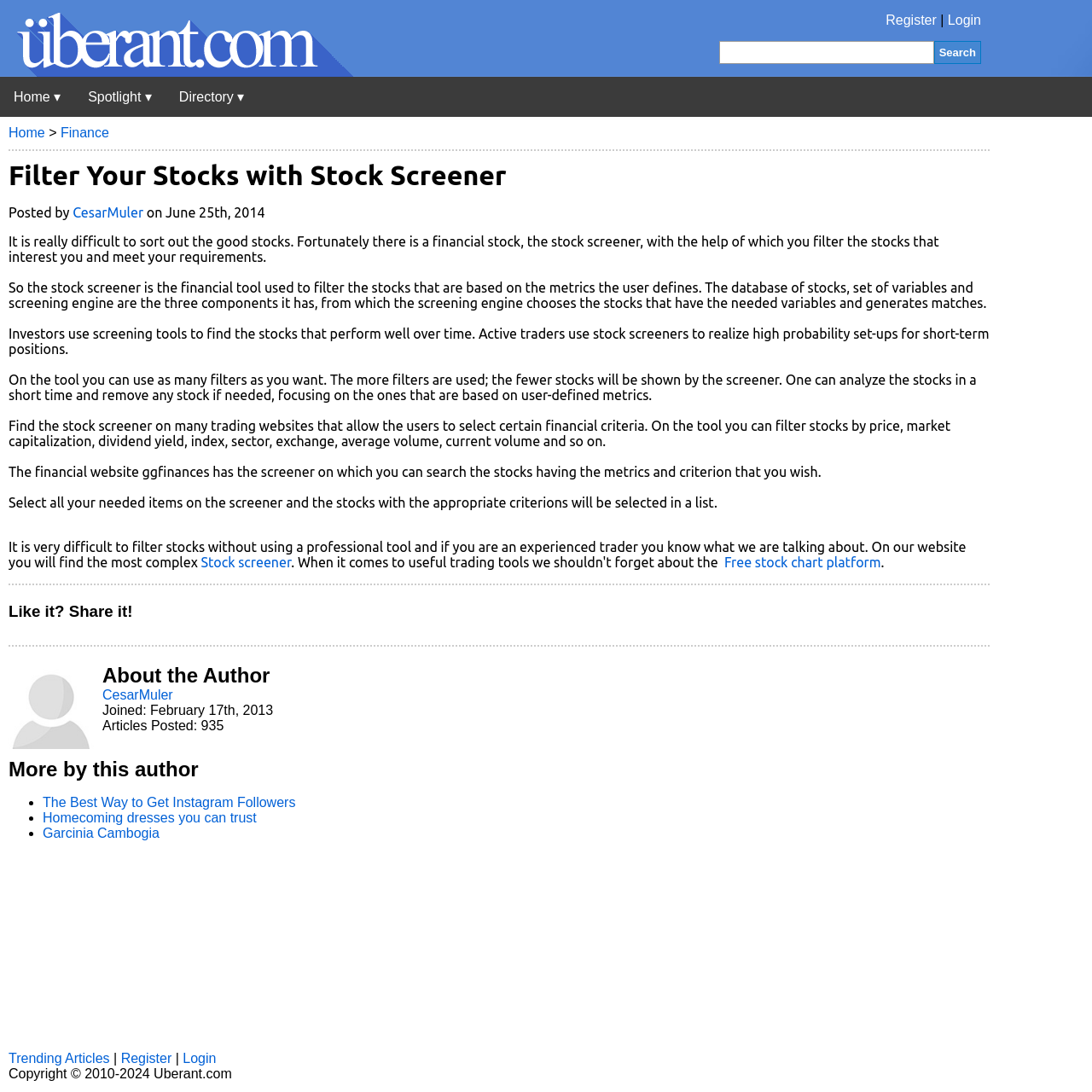How many links are in the 'More by this author' section?
Answer the question with a thorough and detailed explanation.

I examined the 'More by this author' section and found three links: 'The Best Way to Get Instagram Followers', 'Homecoming dresses you can trust', and 'Garcinia Cambogia'.